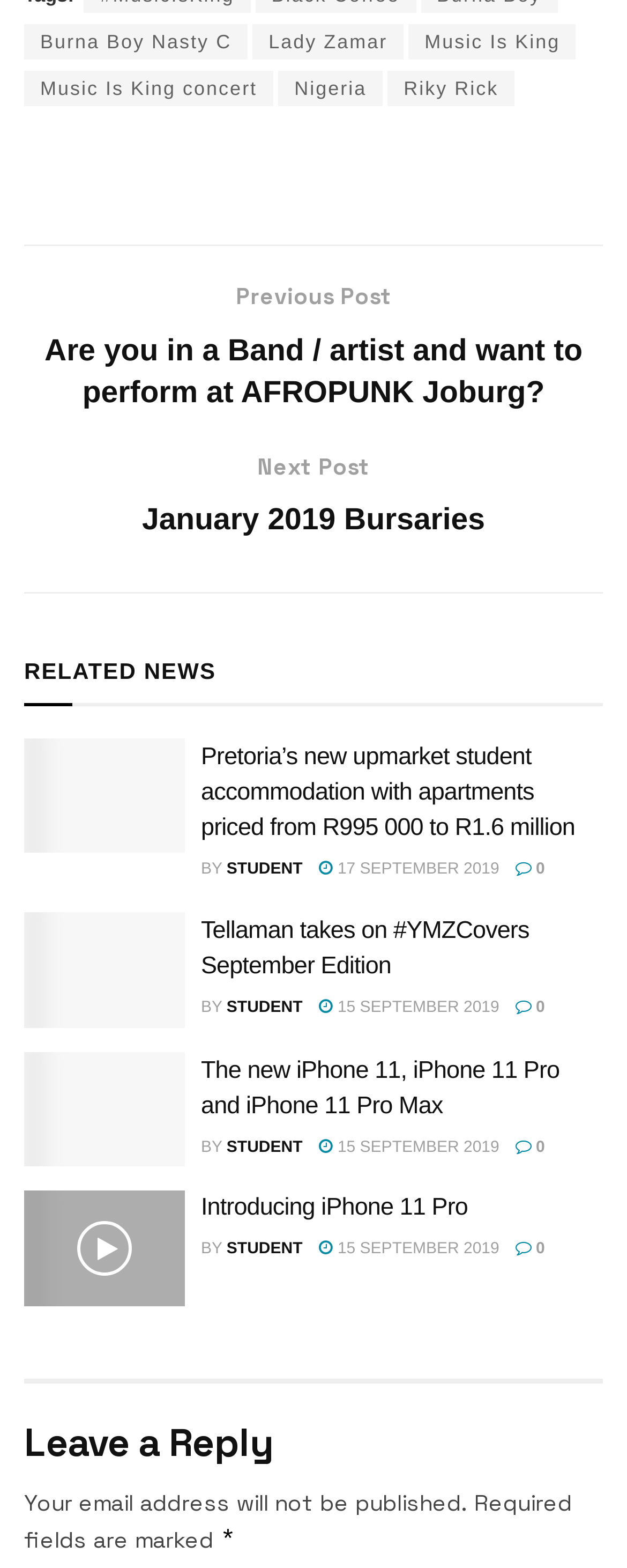Select the bounding box coordinates of the element I need to click to carry out the following instruction: "Leave a reply to the post".

[0.038, 0.903, 0.962, 0.937]